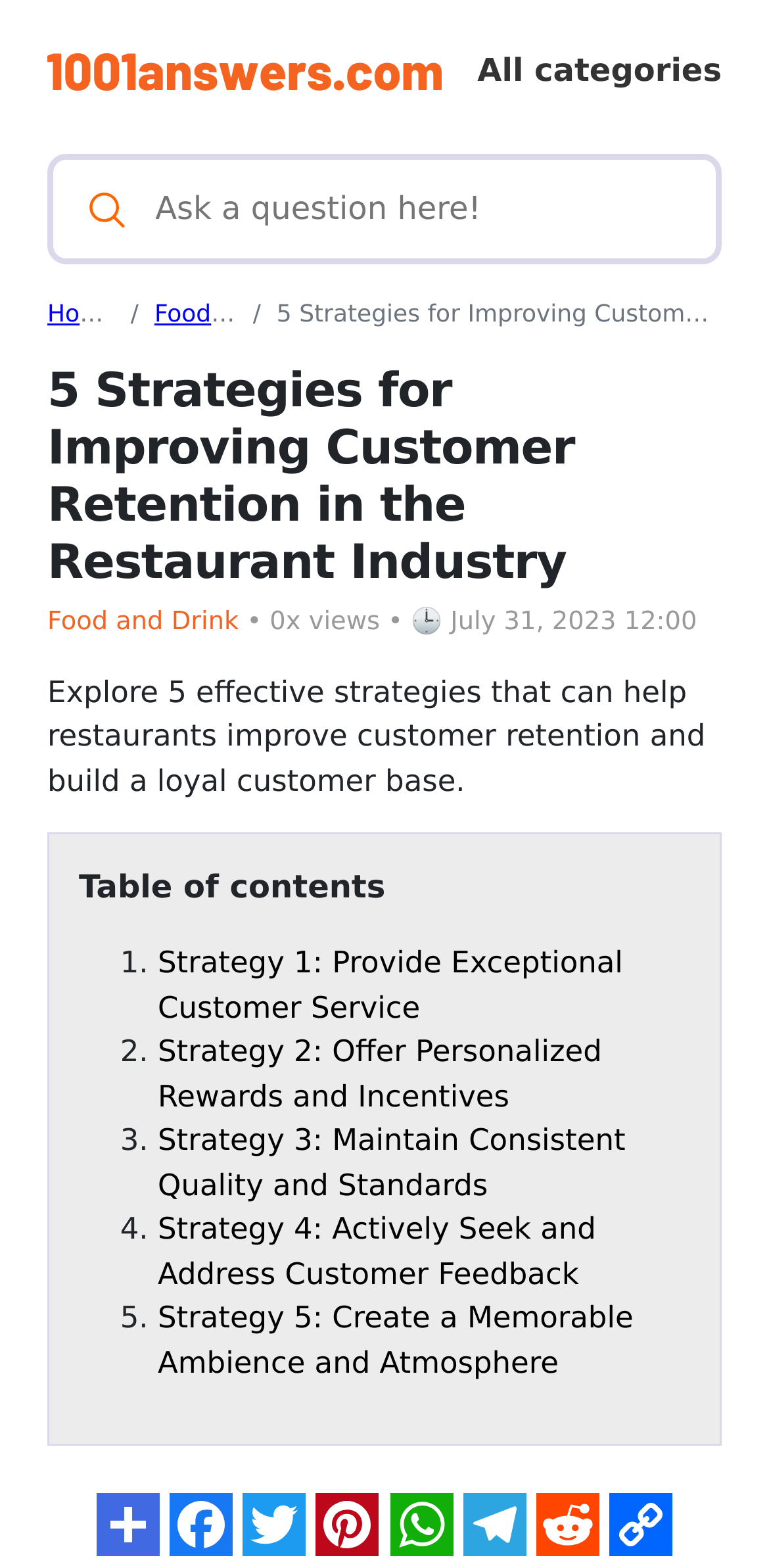Refer to the image and answer the question with as much detail as possible: What is the category of the article?

The category of the article can be determined by looking at the breadcrumb navigation, which shows 'Homepage' and 'Food and Drink' as the categories. Additionally, the link 'Food and Drink' is also present above the article title, further confirming the category.